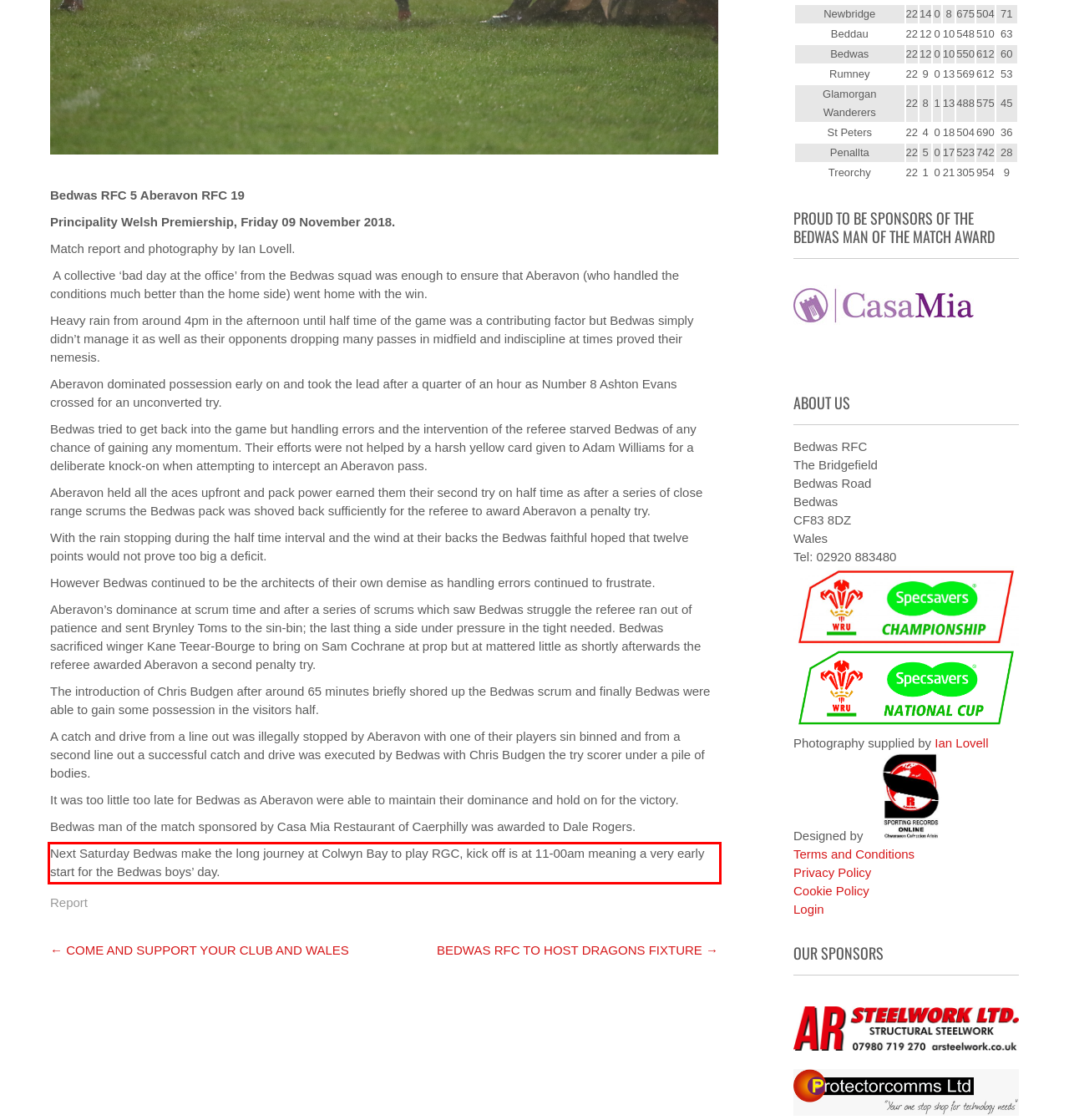You have a screenshot of a webpage with a UI element highlighted by a red bounding box. Use OCR to obtain the text within this highlighted area.

Next Saturday Bedwas make the long journey at Colwyn Bay to play RGC, kick off is at 11-00am meaning a very early start for the Bedwas boys’ day.